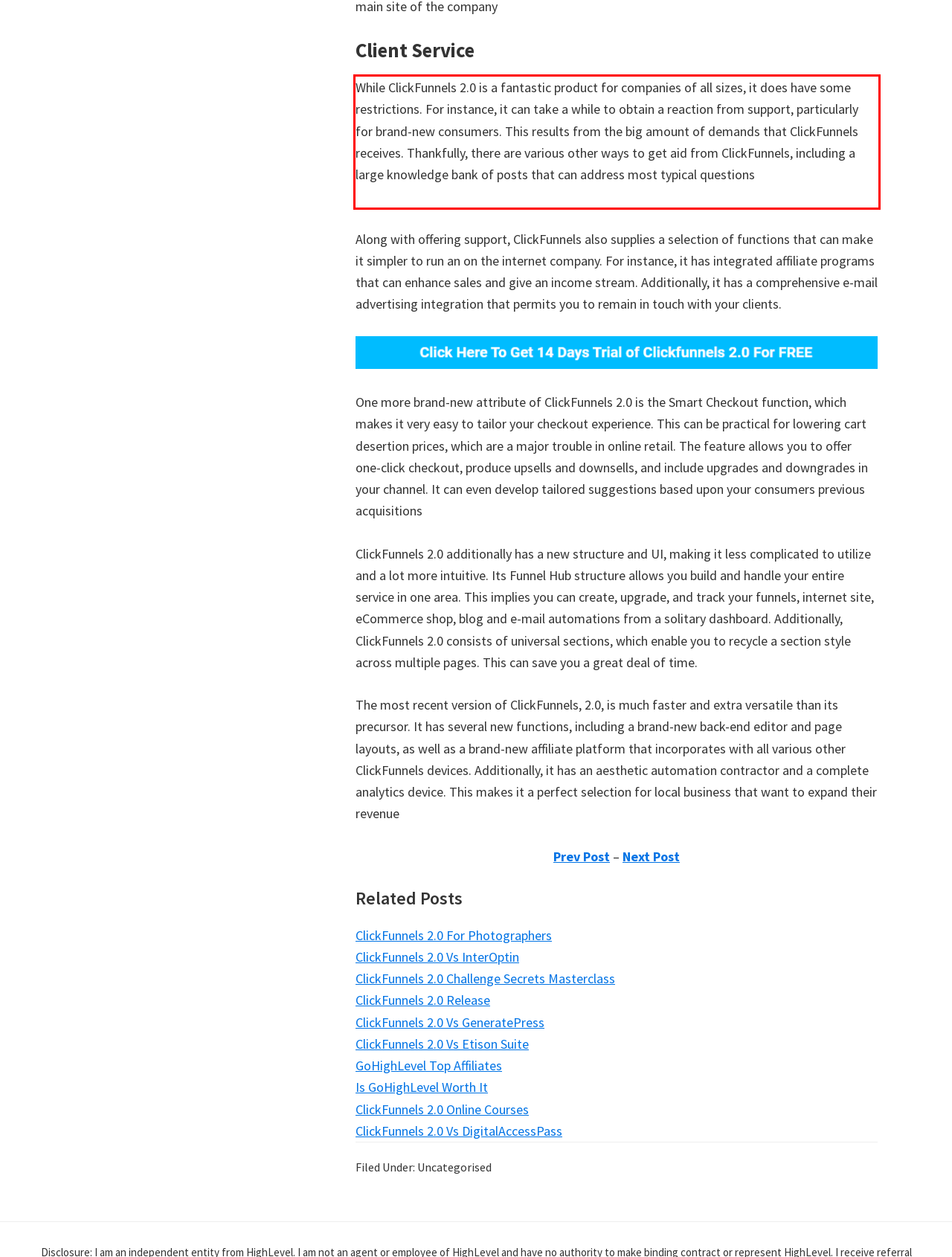Please identify and extract the text content from the UI element encased in a red bounding box on the provided webpage screenshot.

While ClickFunnels 2.0 is a fantastic product for companies of all sizes, it does have some restrictions. For instance, it can take a while to obtain a reaction from support, particularly for brand-new consumers. This results from the big amount of demands that ClickFunnels receives. Thankfully, there are various other ways to get aid from ClickFunnels, including a large knowledge bank of posts that can address most typical questions ClickFunnels 2.0 Vs Agile